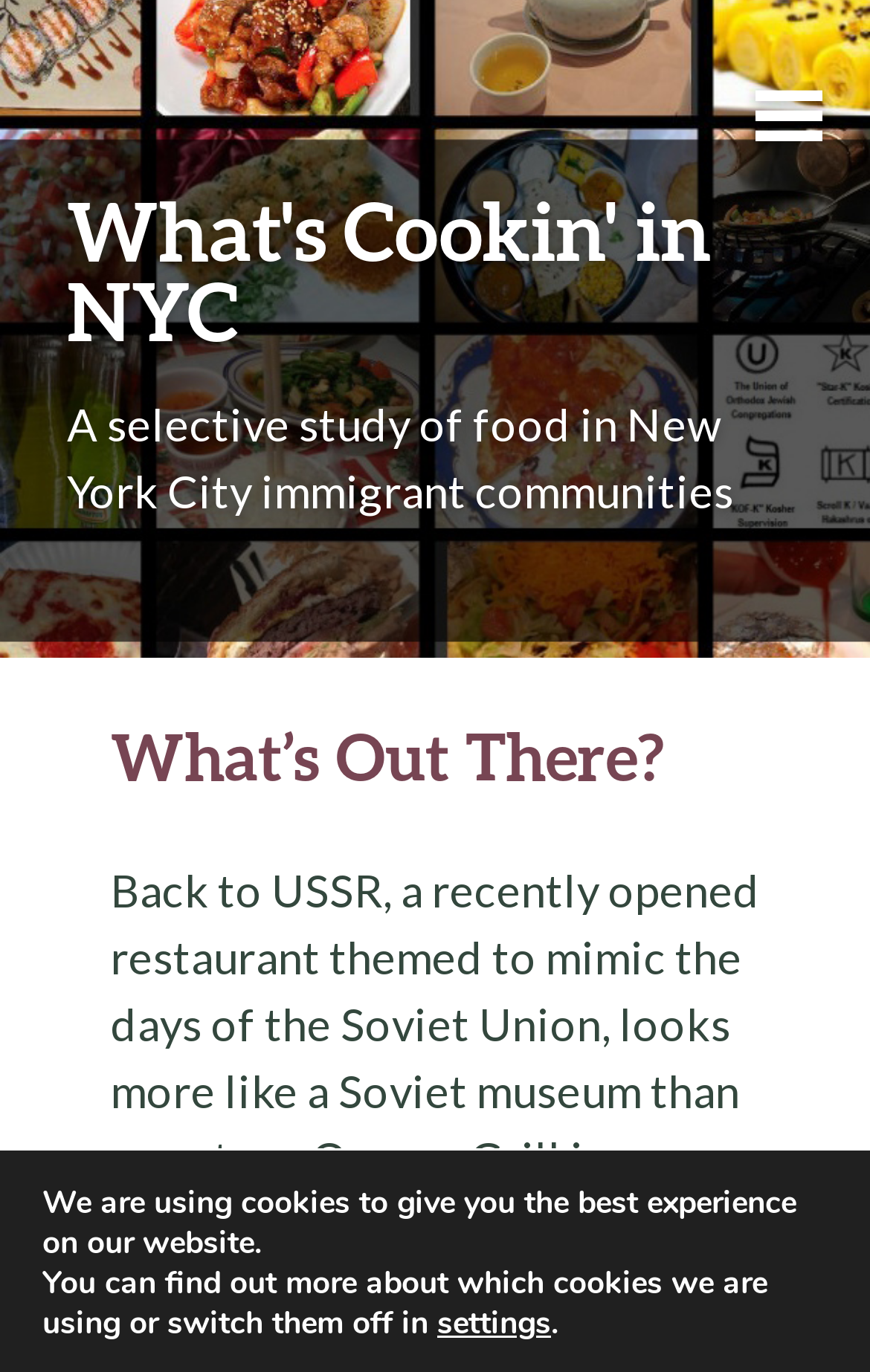What is the theme of the webpage's content? Based on the screenshot, please respond with a single word or phrase.

Food